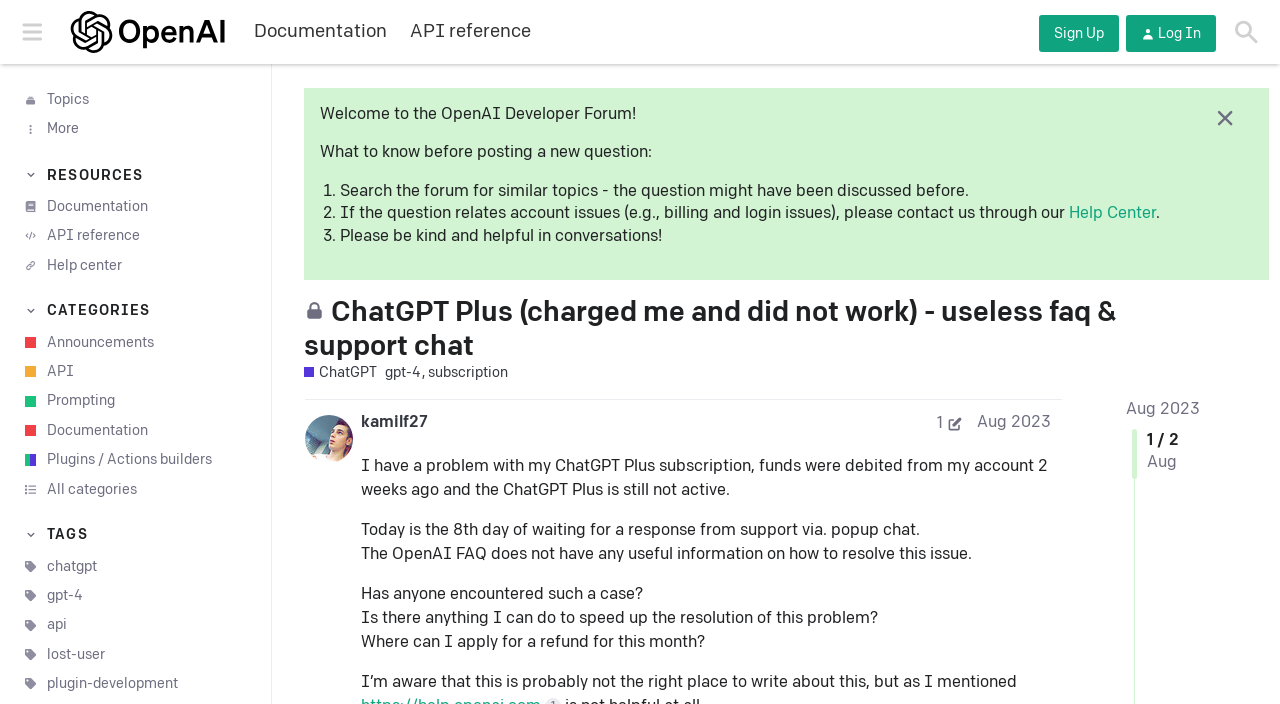Respond with a single word or phrase:
What is the category of the topic 'ChatGPT Plus (charged me and did not work) - useless faq & support chat'?

API